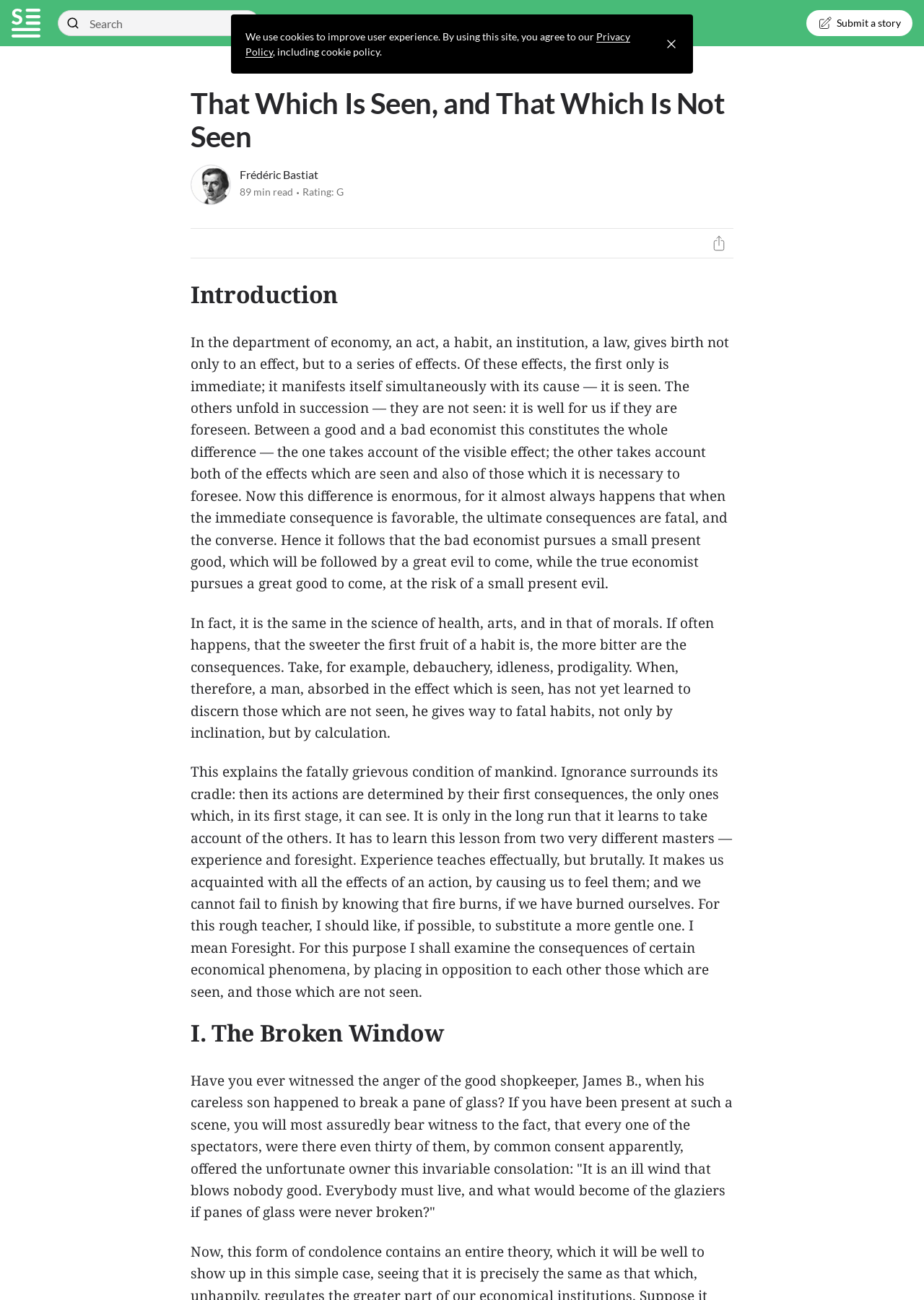What is the topic of the introduction?
Offer a detailed and full explanation in response to the question.

I found the answer by reading the StaticText in the introduction which talks about the department of economy and the effects of an act, habit, institution, or law.